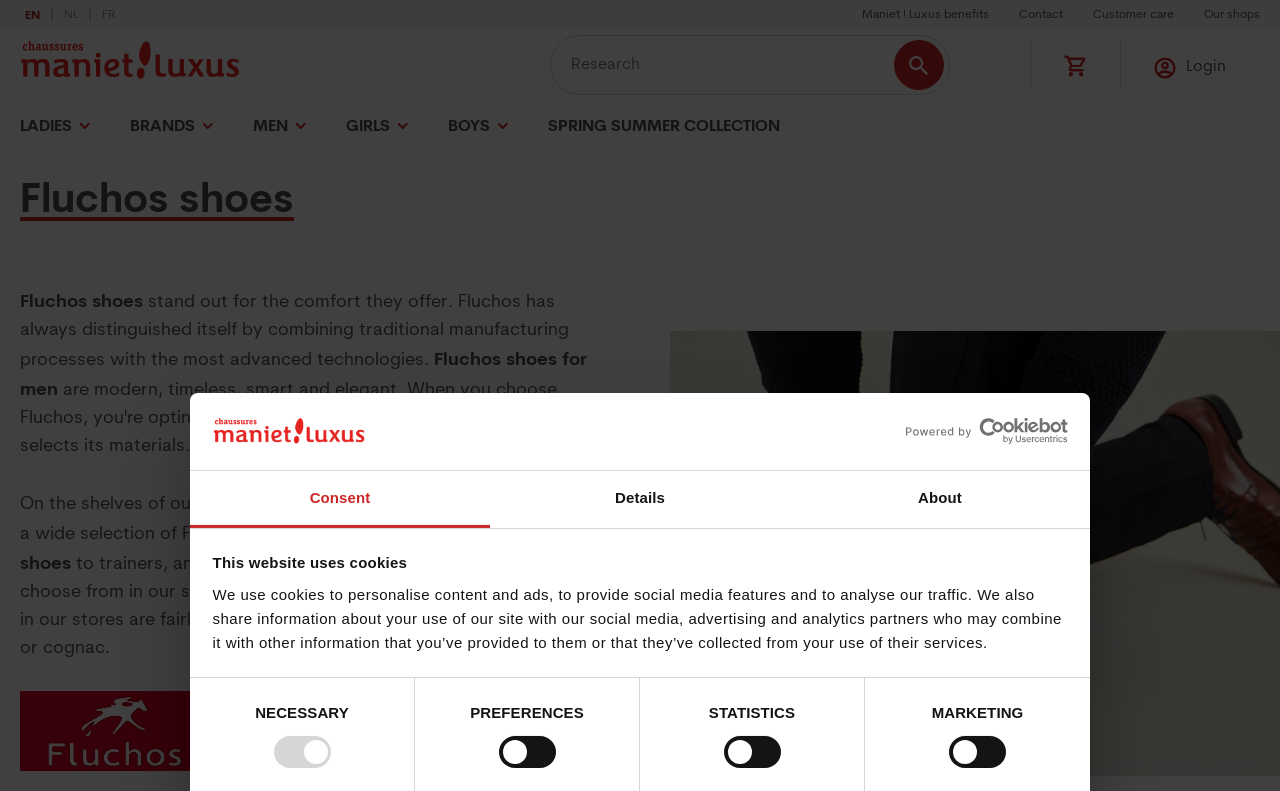Identify the bounding box of the UI element that matches this description: "Senior".

None